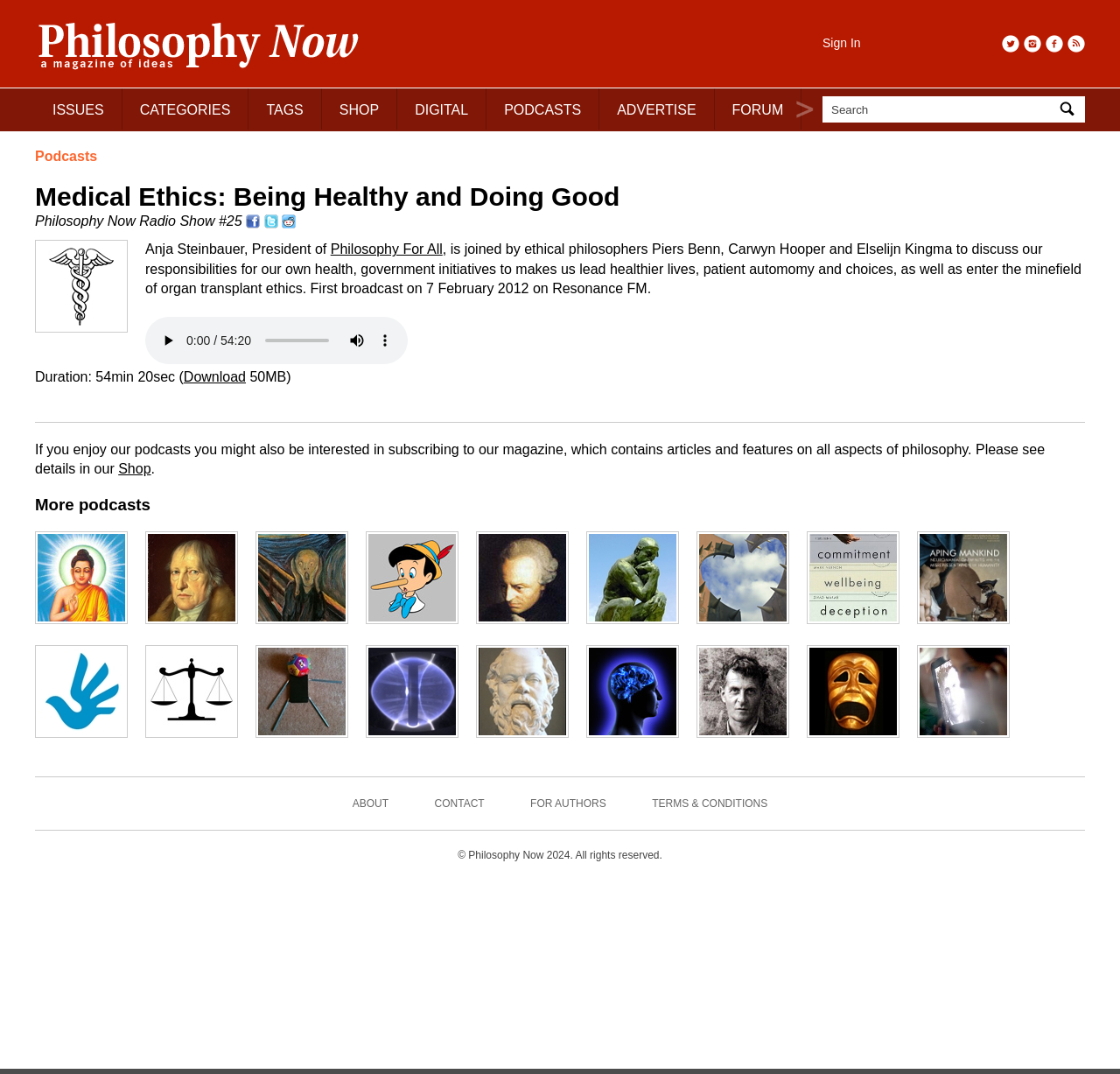Given the element description PODCASTS, predict the bounding box coordinates for the UI element in the webpage screenshot. The format should be (top-left x, top-left y, bottom-right x, bottom-right y), and the values should be between 0 and 1.

[0.435, 0.082, 0.535, 0.121]